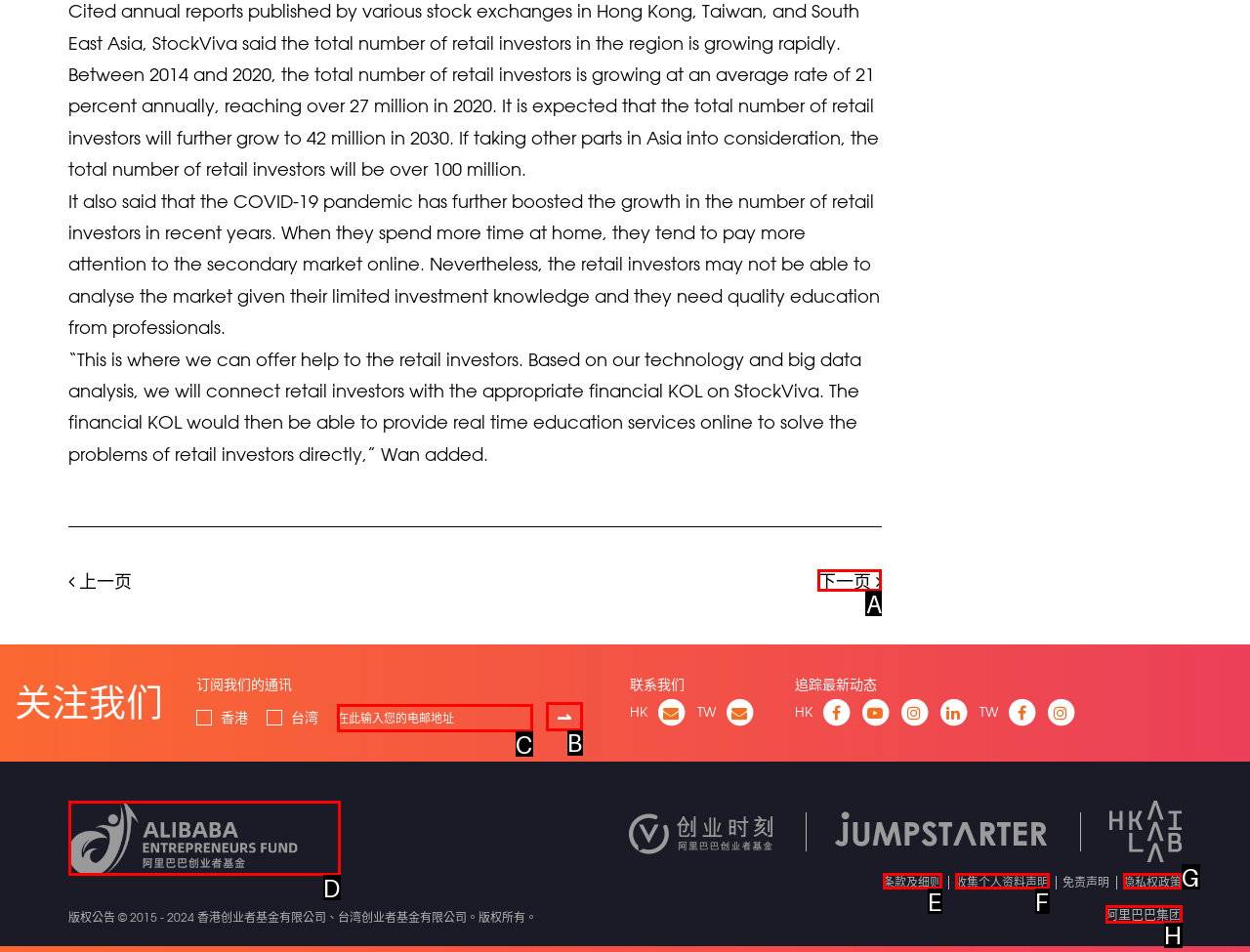Which lettered option should I select to achieve the task: Enter email address in the input field according to the highlighted elements in the screenshot?

C